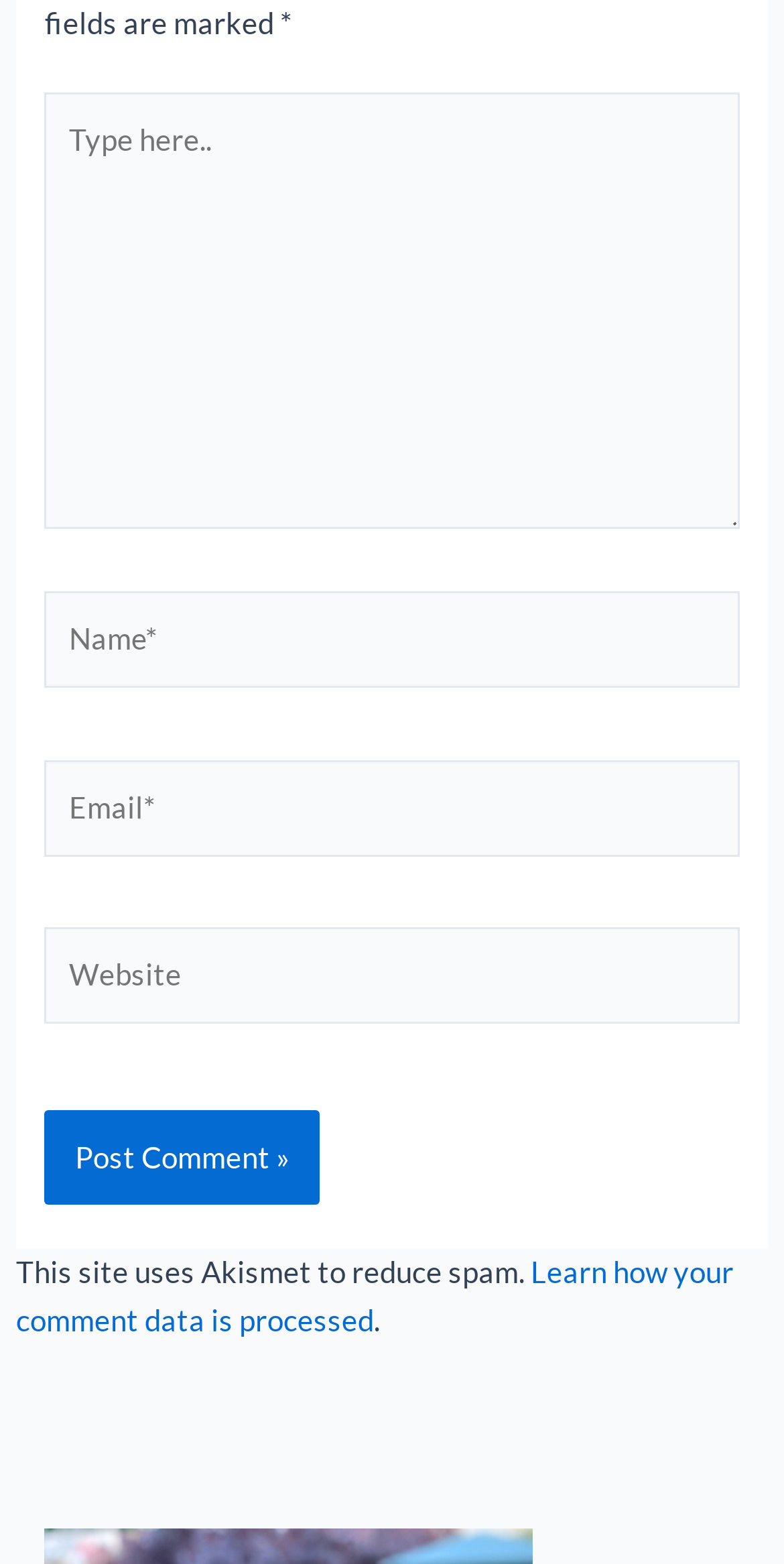Give a succinct answer to this question in a single word or phrase: 
What is the purpose of the link at the bottom?

Learn about comment data processing